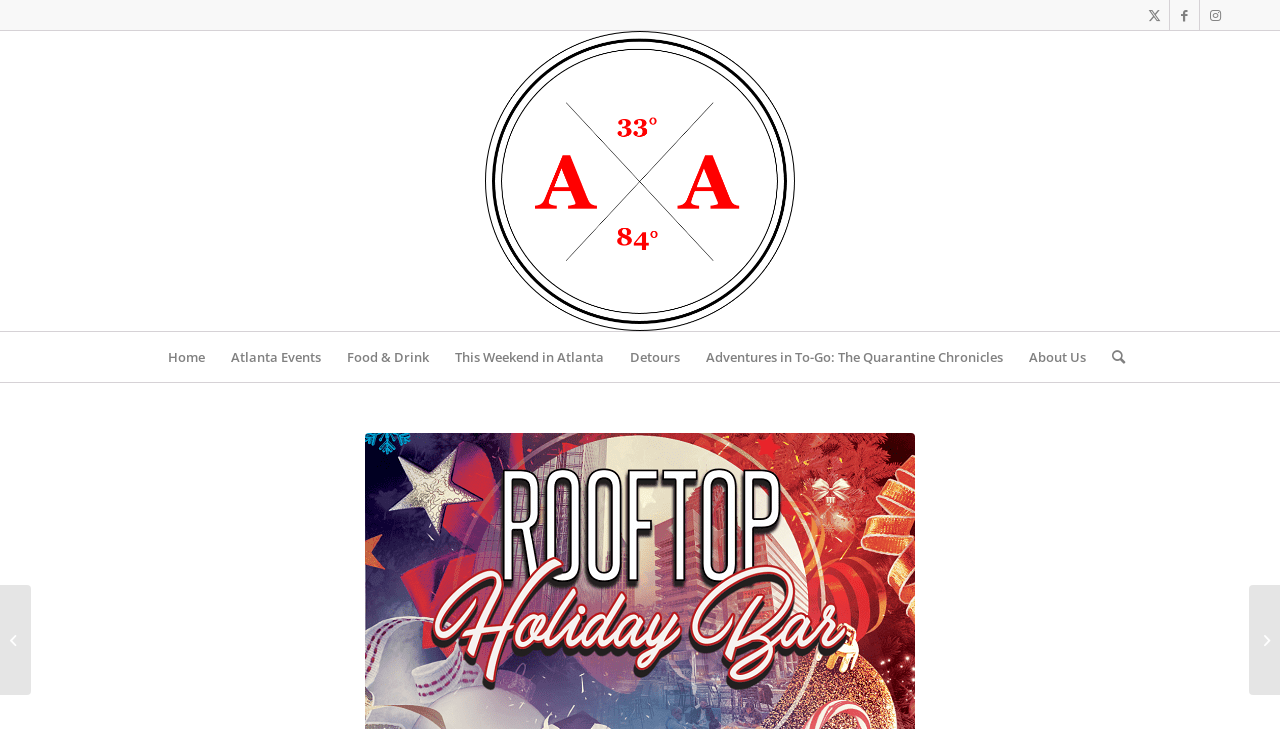Show the bounding box coordinates for the HTML element as described: "Food & Drink".

[0.261, 0.455, 0.345, 0.524]